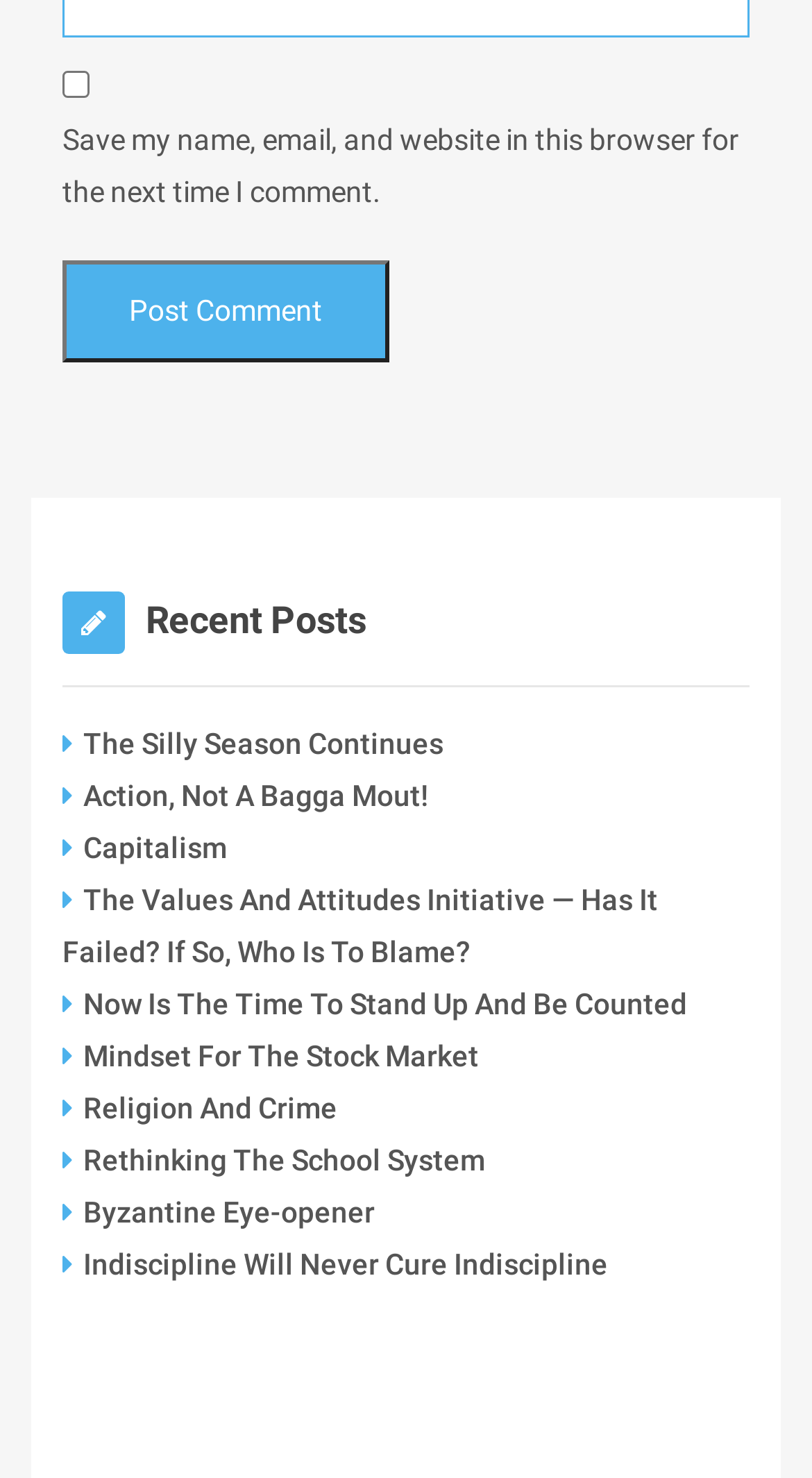What is the orientation of the links in the recent posts section?
Provide a short answer using one word or a brief phrase based on the image.

Vertical